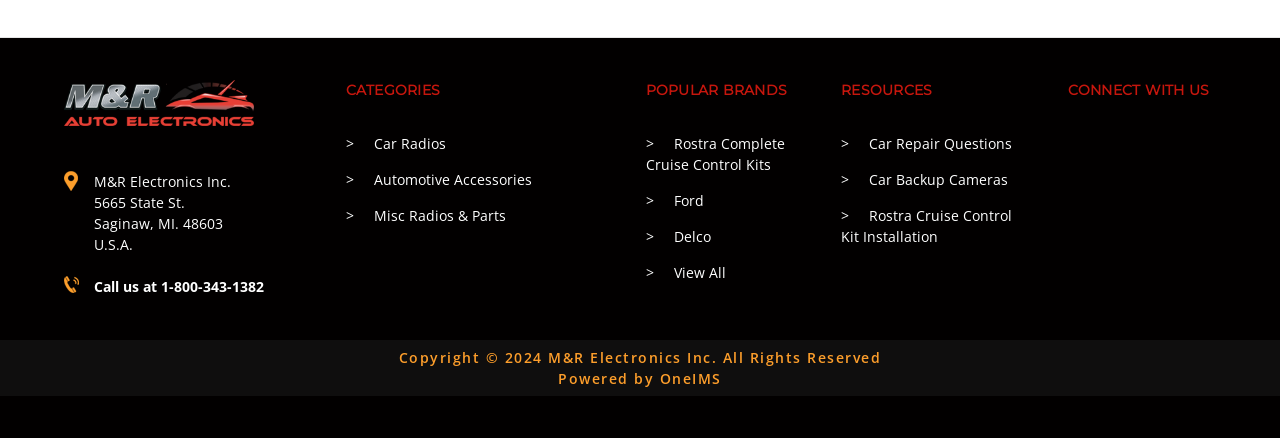What is the copyright year?
Please use the image to deliver a detailed and complete answer.

The copyright year can be found at the bottom of the webpage, where it is written as 'Copyright © 2024 M&R Electronics Inc. All Rights Reserved'.